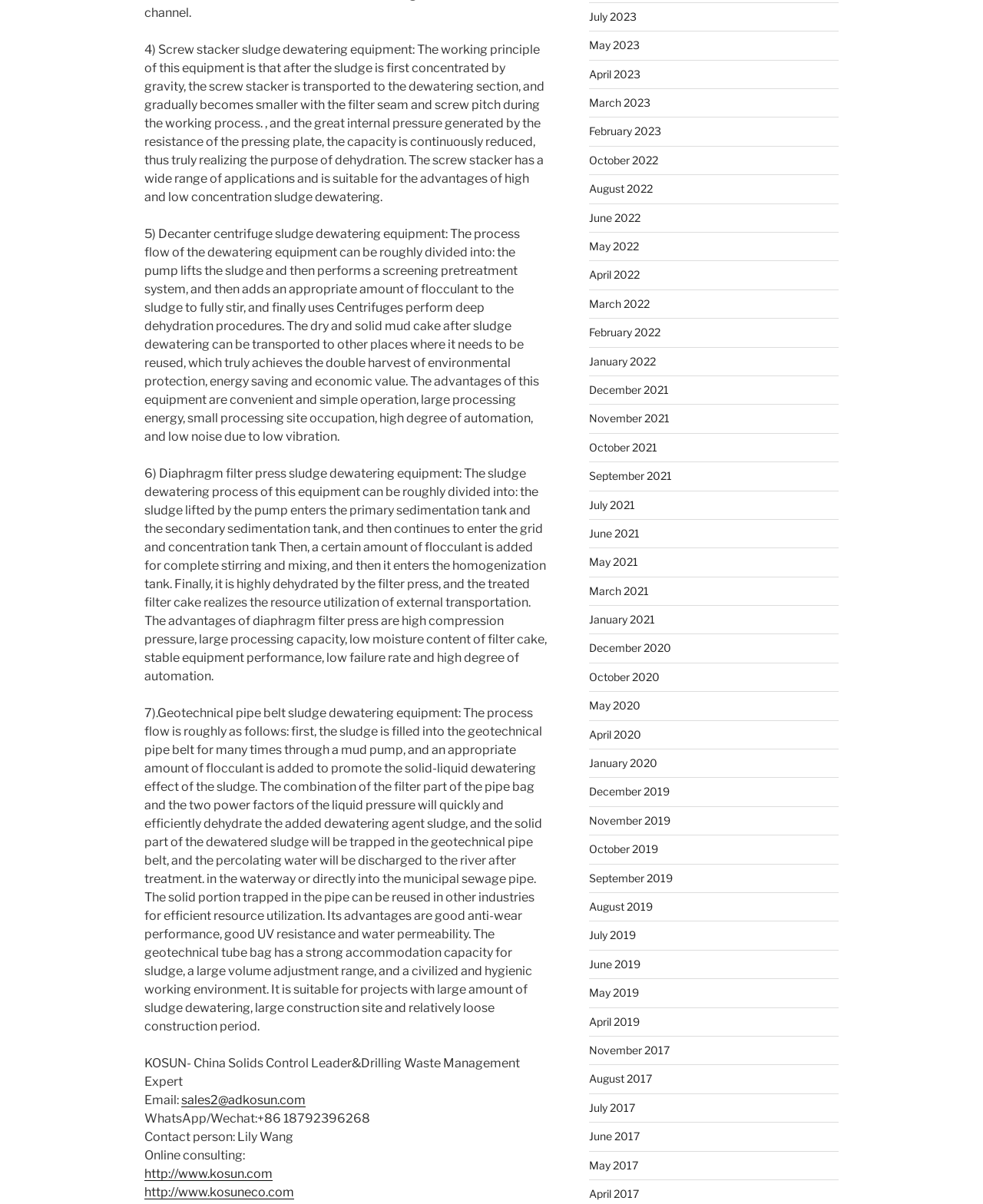Answer the following in one word or a short phrase: 
What is the purpose of screw stacker sludge dewatering equipment?

dehydration